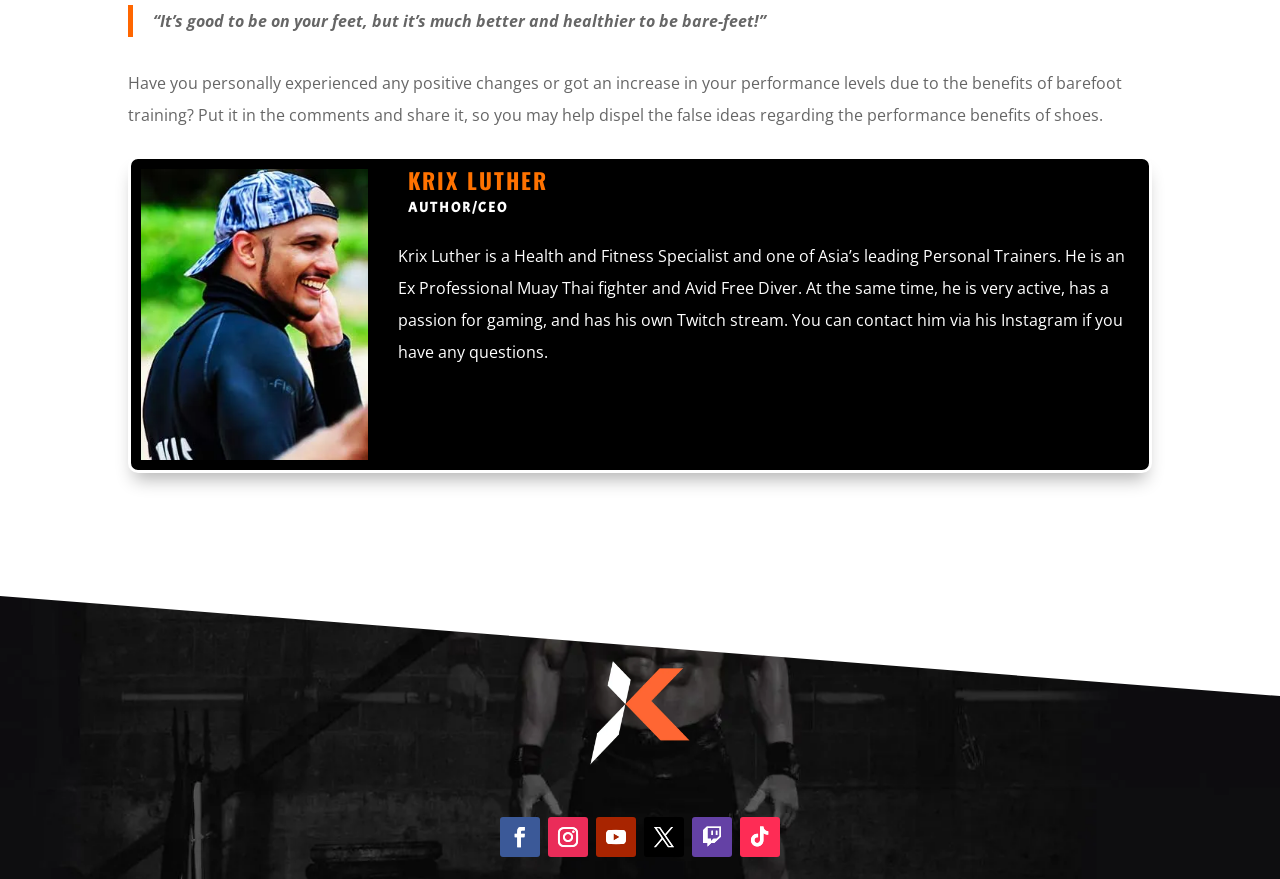What is the image above Krix Luther's profile?
Using the visual information from the image, give a one-word or short-phrase answer.

A person